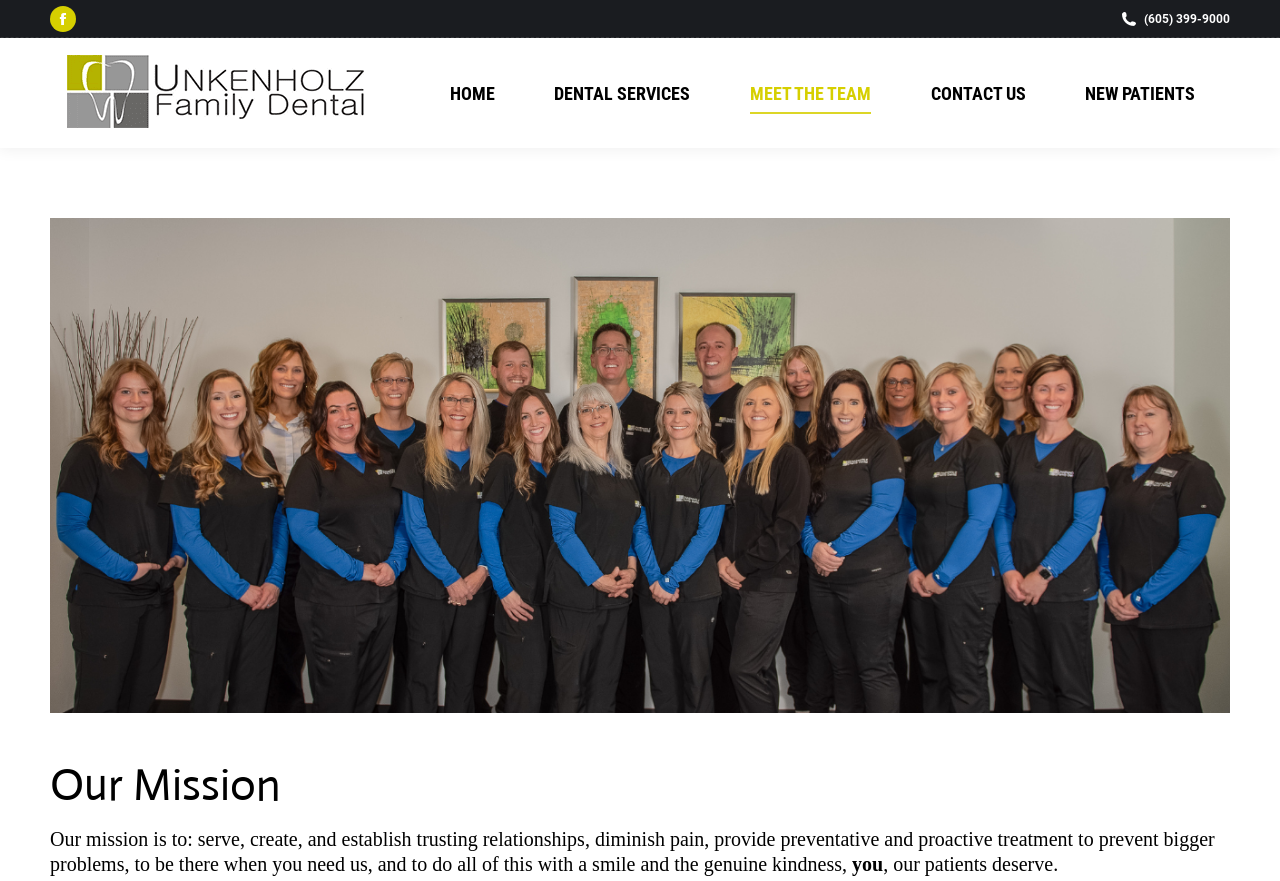Please find the bounding box coordinates of the element's region to be clicked to carry out this instruction: "visit Facebook page".

[0.039, 0.007, 0.059, 0.036]